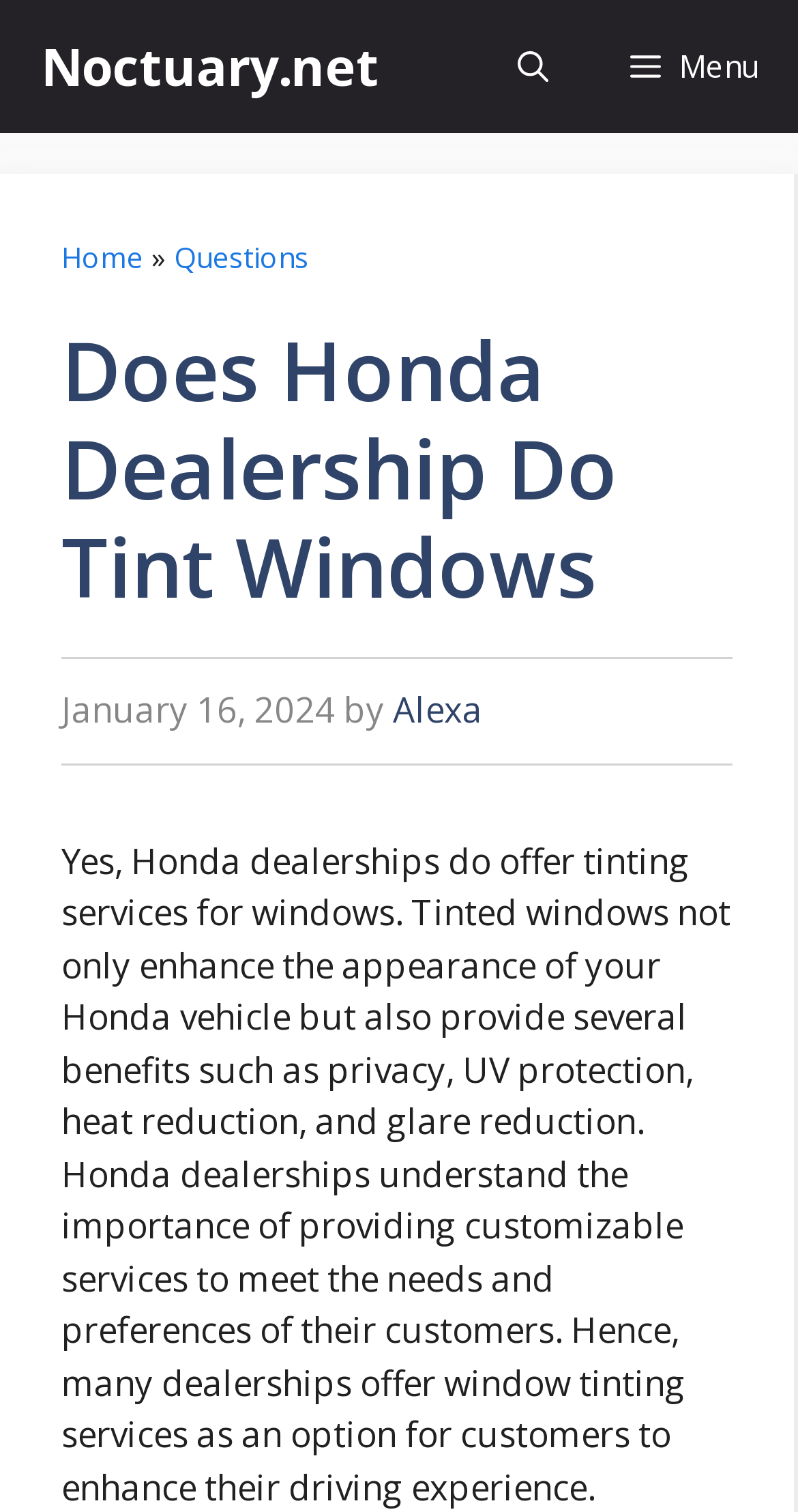When was the article published?
Answer the question with a single word or phrase derived from the image.

January 16, 2024